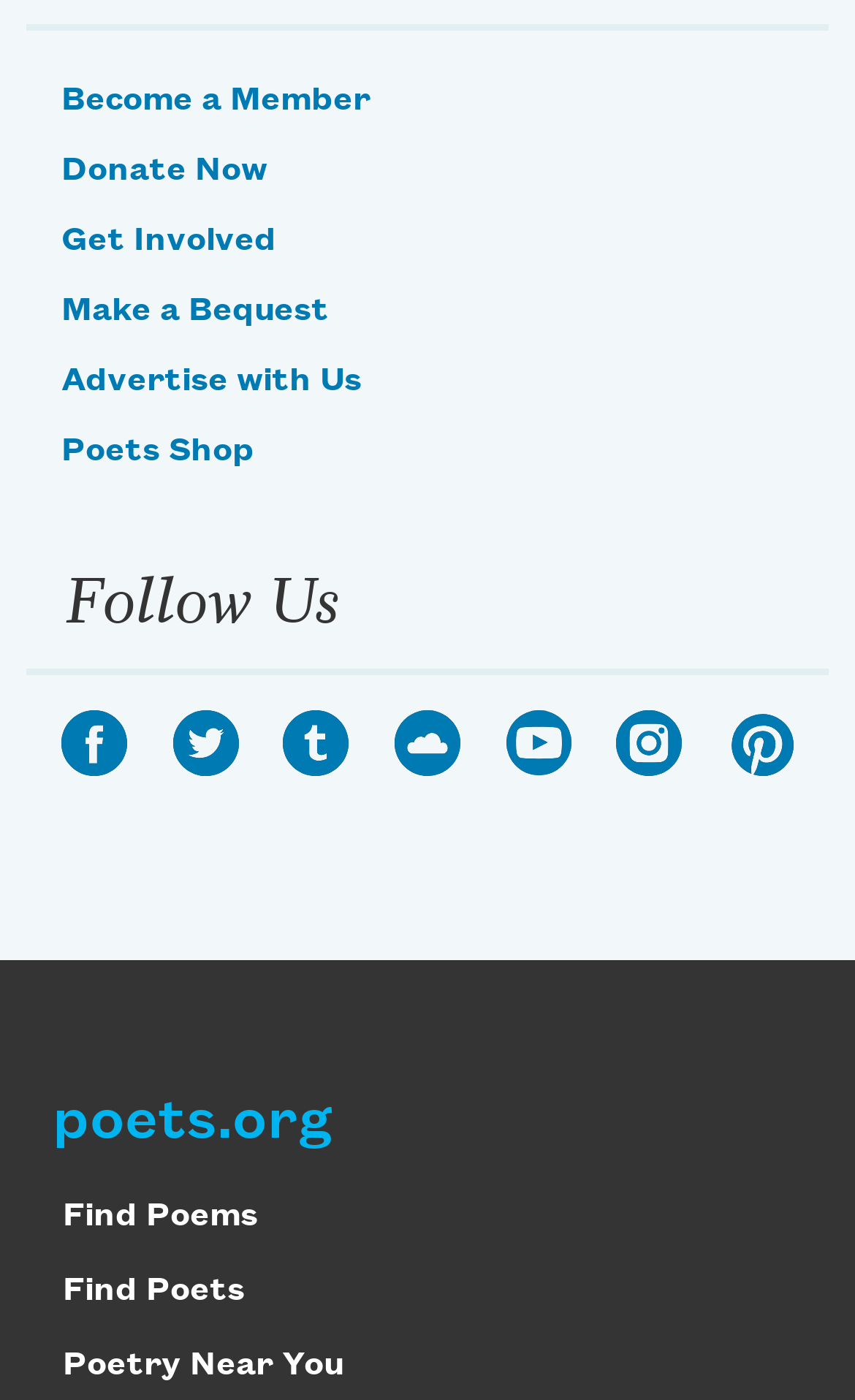Please identify the bounding box coordinates of the region to click in order to complete the given instruction: "Visit poets.org". The coordinates should be four float numbers between 0 and 1, i.e., [left, top, right, bottom].

[0.062, 0.779, 0.39, 0.823]